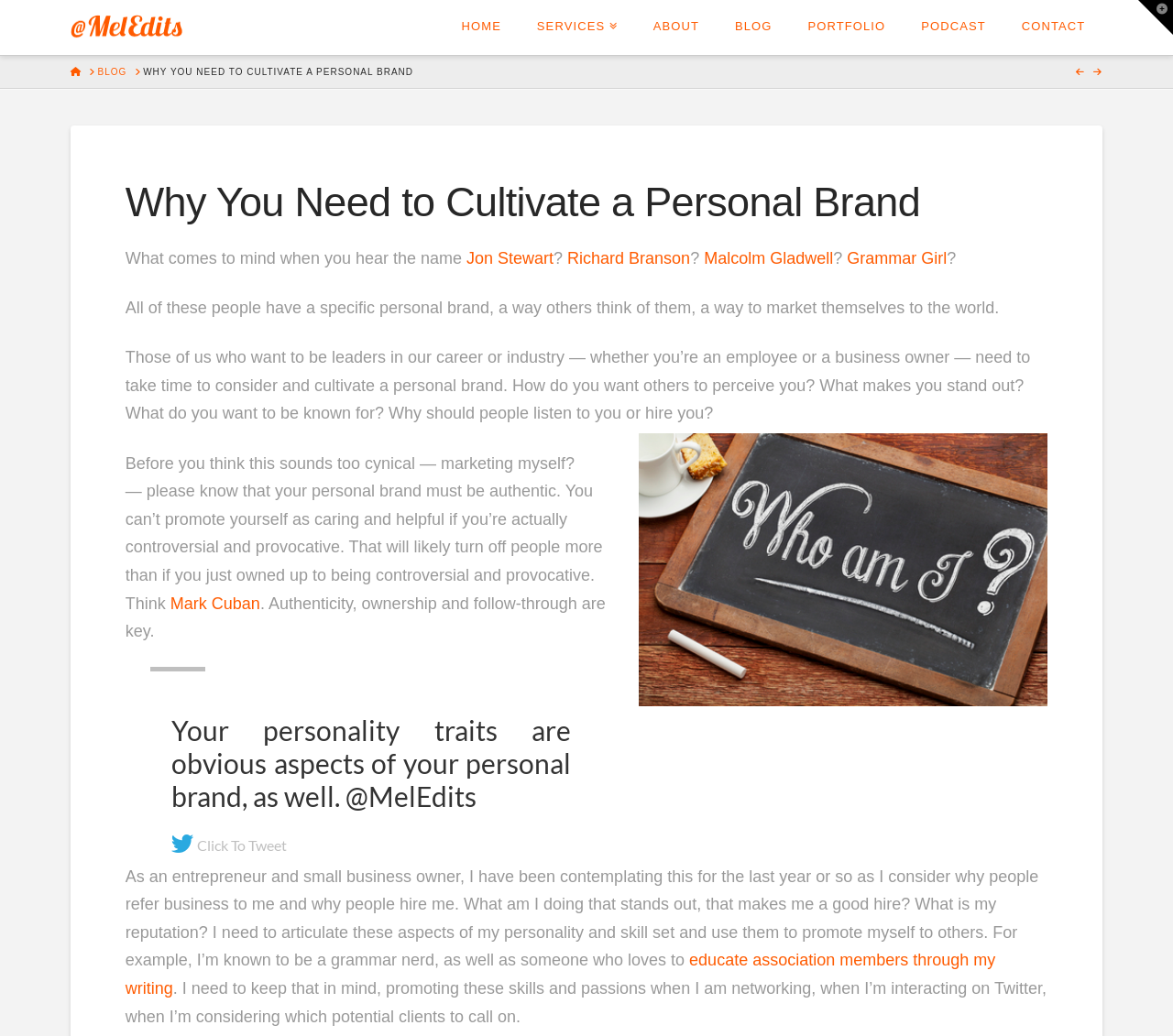What is the image on the webpage about?
Look at the image and respond with a one-word or short-phrase answer.

Chalkboard with 'Who am I?'